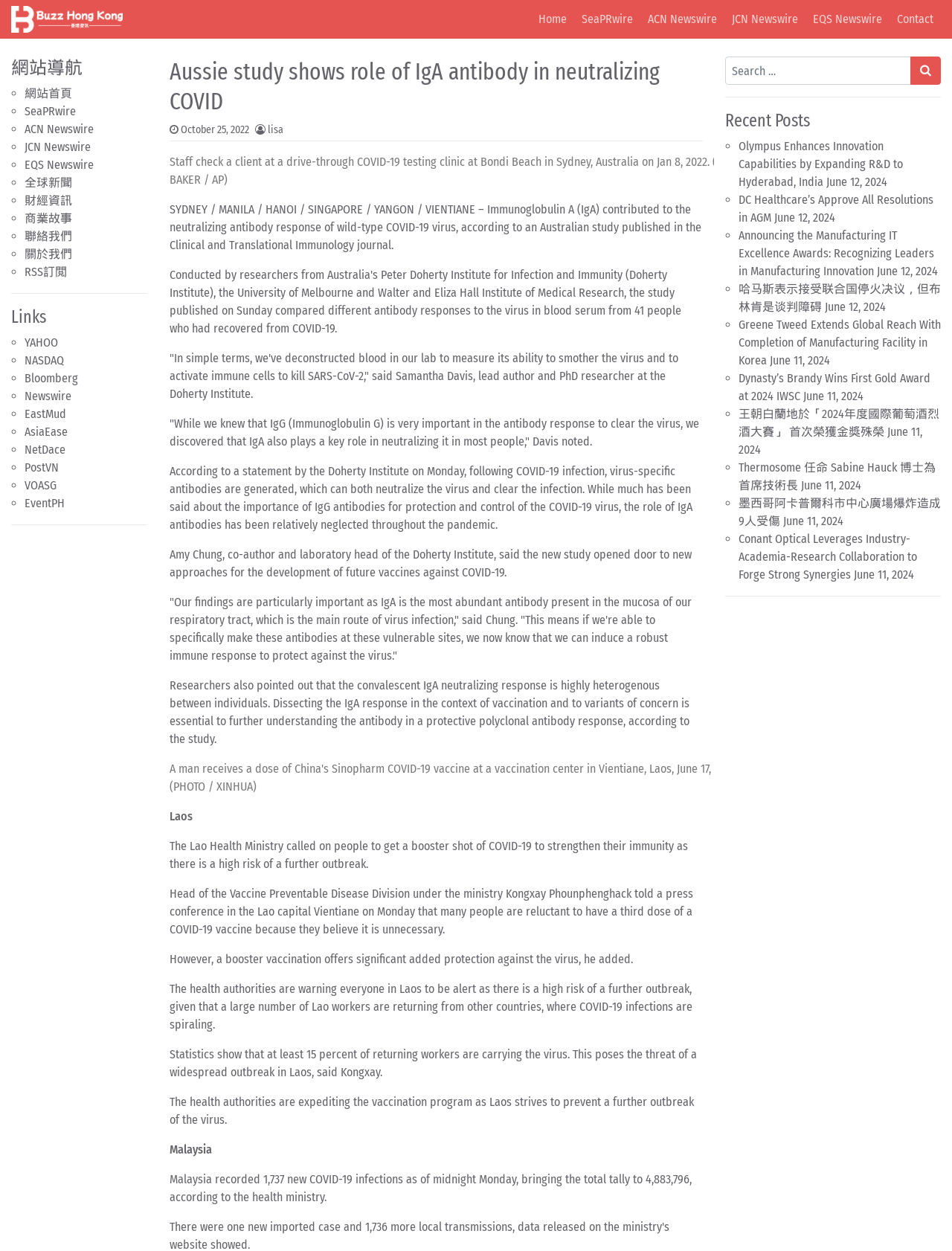Identify the bounding box coordinates necessary to click and complete the given instruction: "Click the 'October 25, 2022' link".

[0.19, 0.099, 0.262, 0.109]